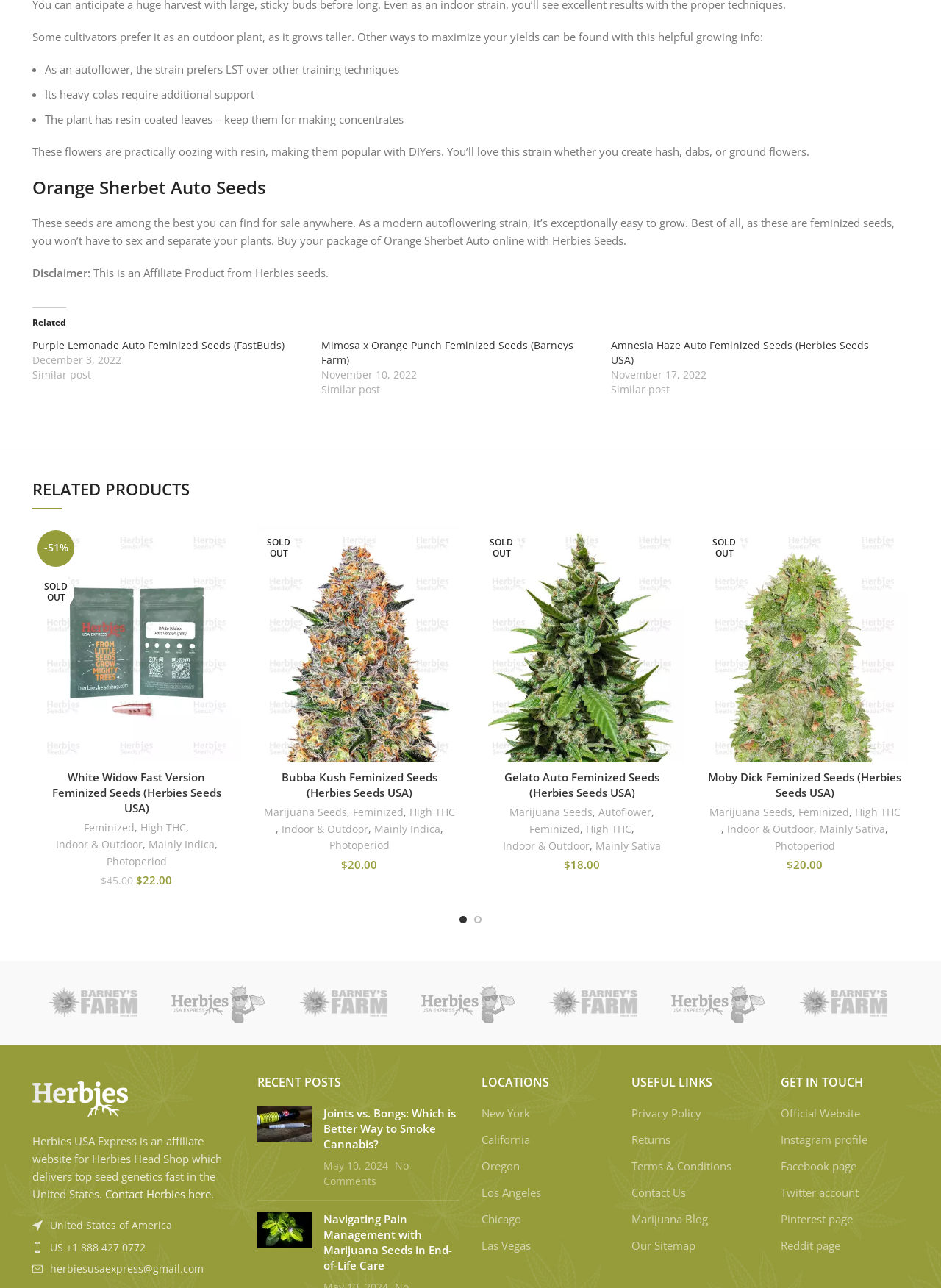What is the type of Bubba Kush Feminized Seeds?
Based on the image, answer the question with as much detail as possible.

According to the webpage, Bubba Kush Feminized Seeds are mainly Indica, as mentioned in the product description section.